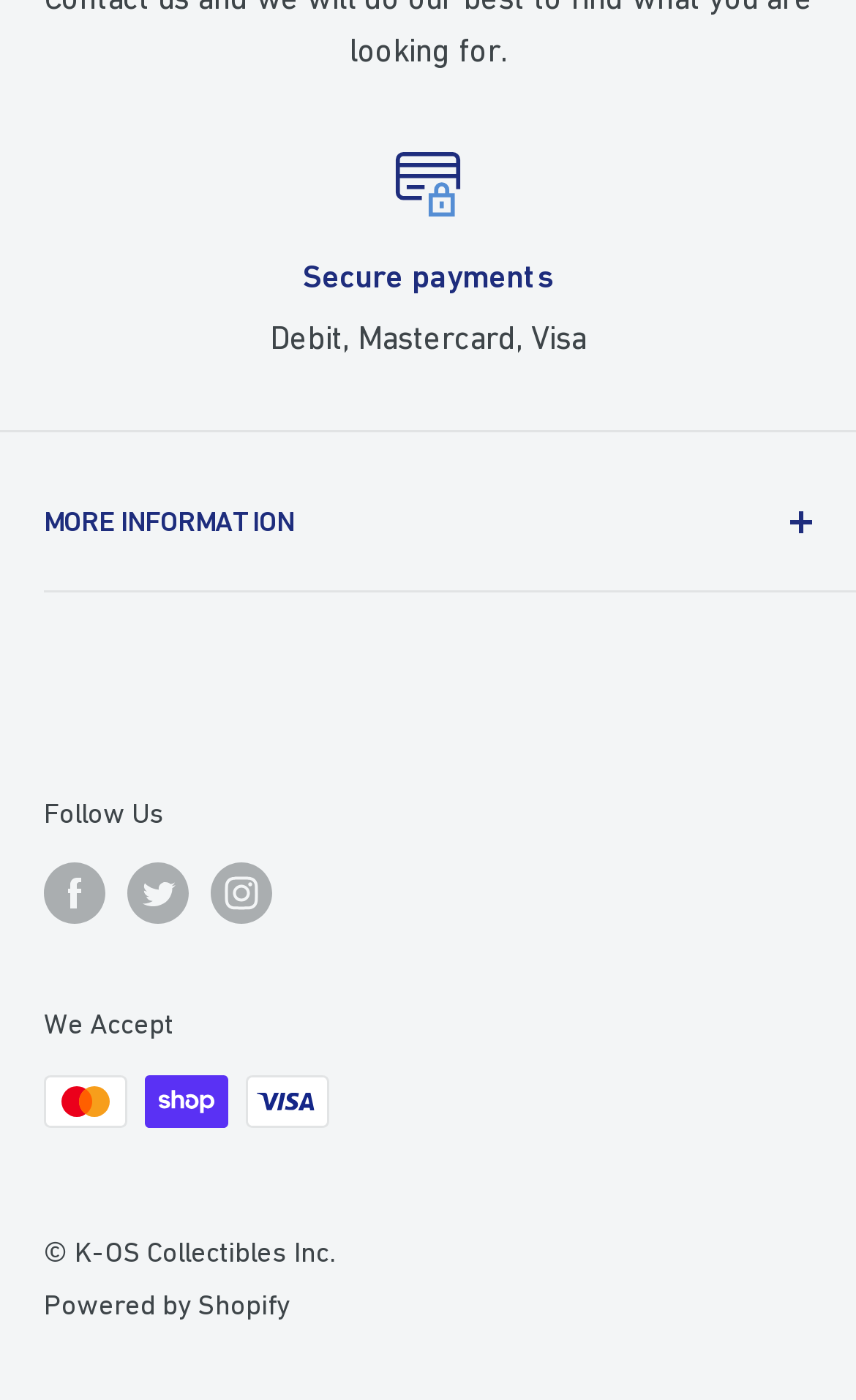Find the bounding box coordinates of the element you need to click on to perform this action: 'Follow us on Facebook'. The coordinates should be represented by four float values between 0 and 1, in the format [left, top, right, bottom].

[0.051, 0.617, 0.123, 0.661]